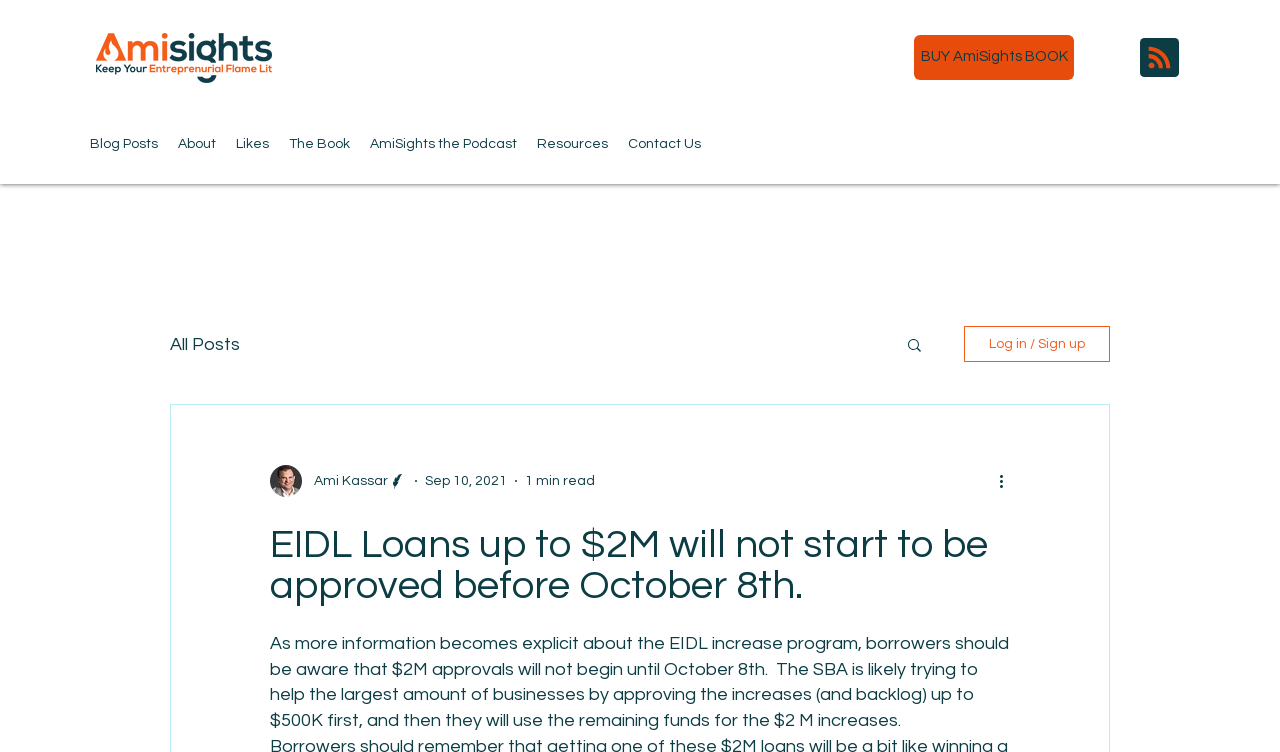Please locate the bounding box coordinates of the region I need to click to follow this instruction: "Search".

[0.707, 0.447, 0.722, 0.475]